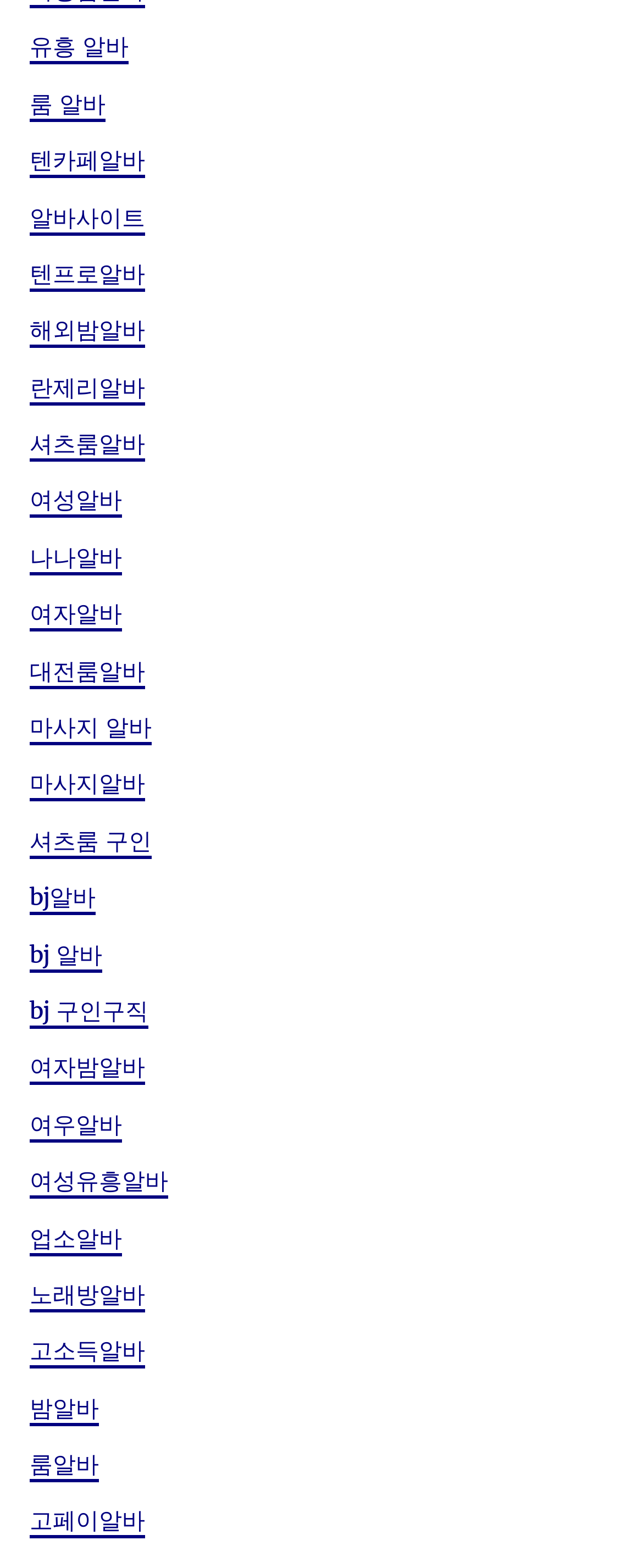Pinpoint the bounding box coordinates of the clickable area necessary to execute the following instruction: "Browse 텐프로알바". The coordinates should be given as four float numbers between 0 and 1, namely [left, top, right, bottom].

[0.046, 0.165, 0.226, 0.186]